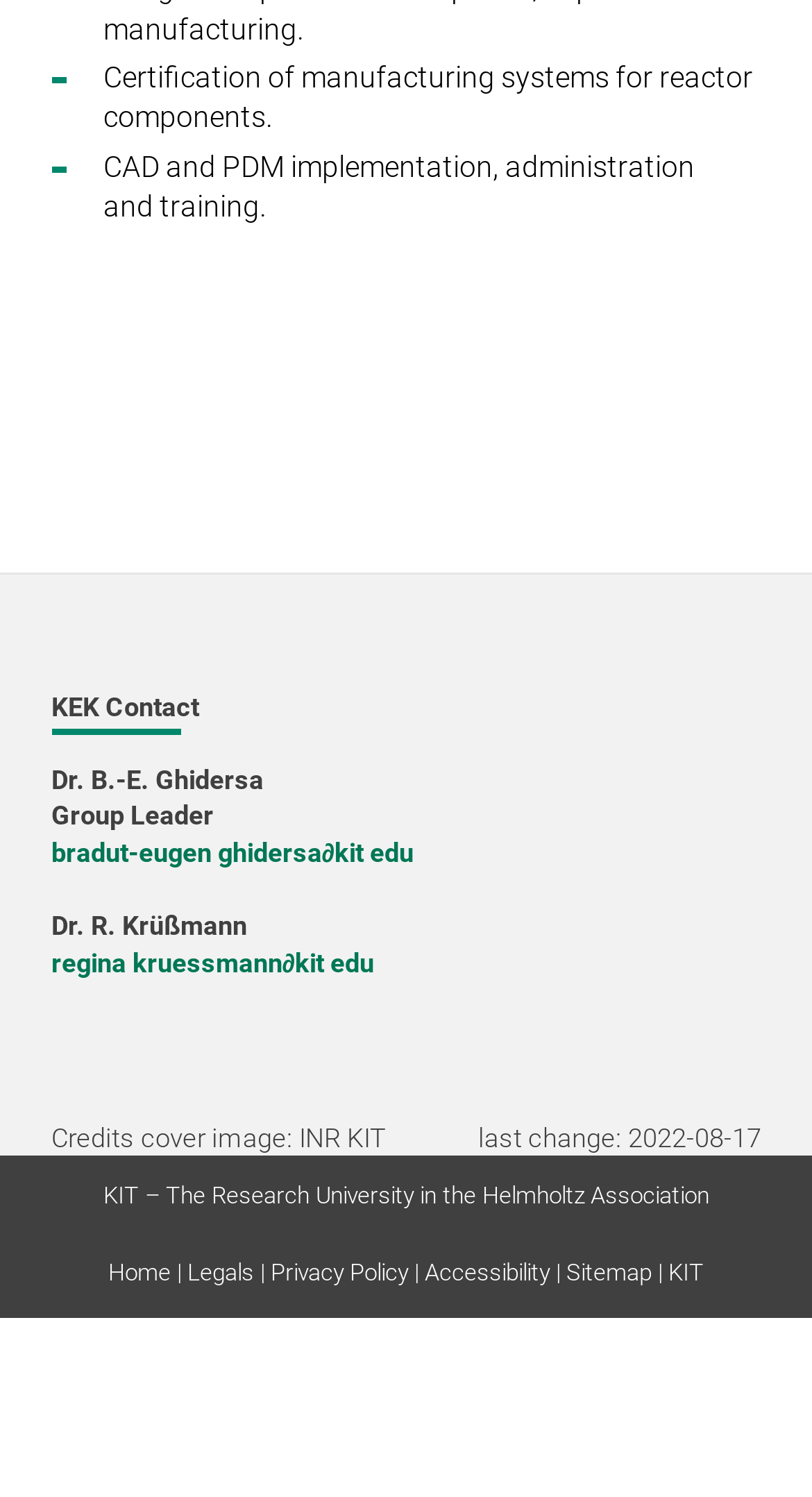What is the name of the research university?
Using the picture, provide a one-word or short phrase answer.

KIT